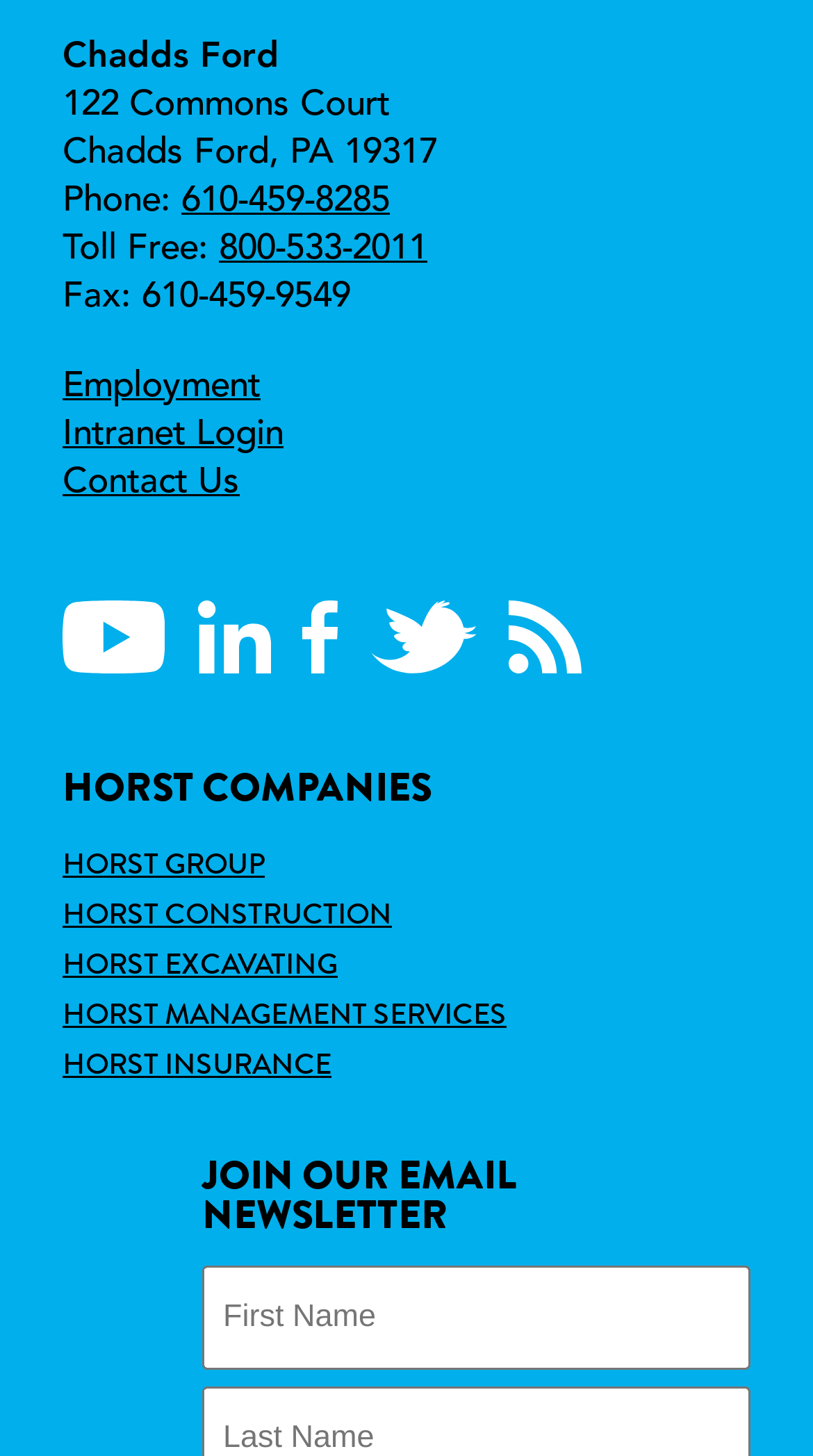What is the phone number of the company? From the image, respond with a single word or brief phrase.

610-459-8285